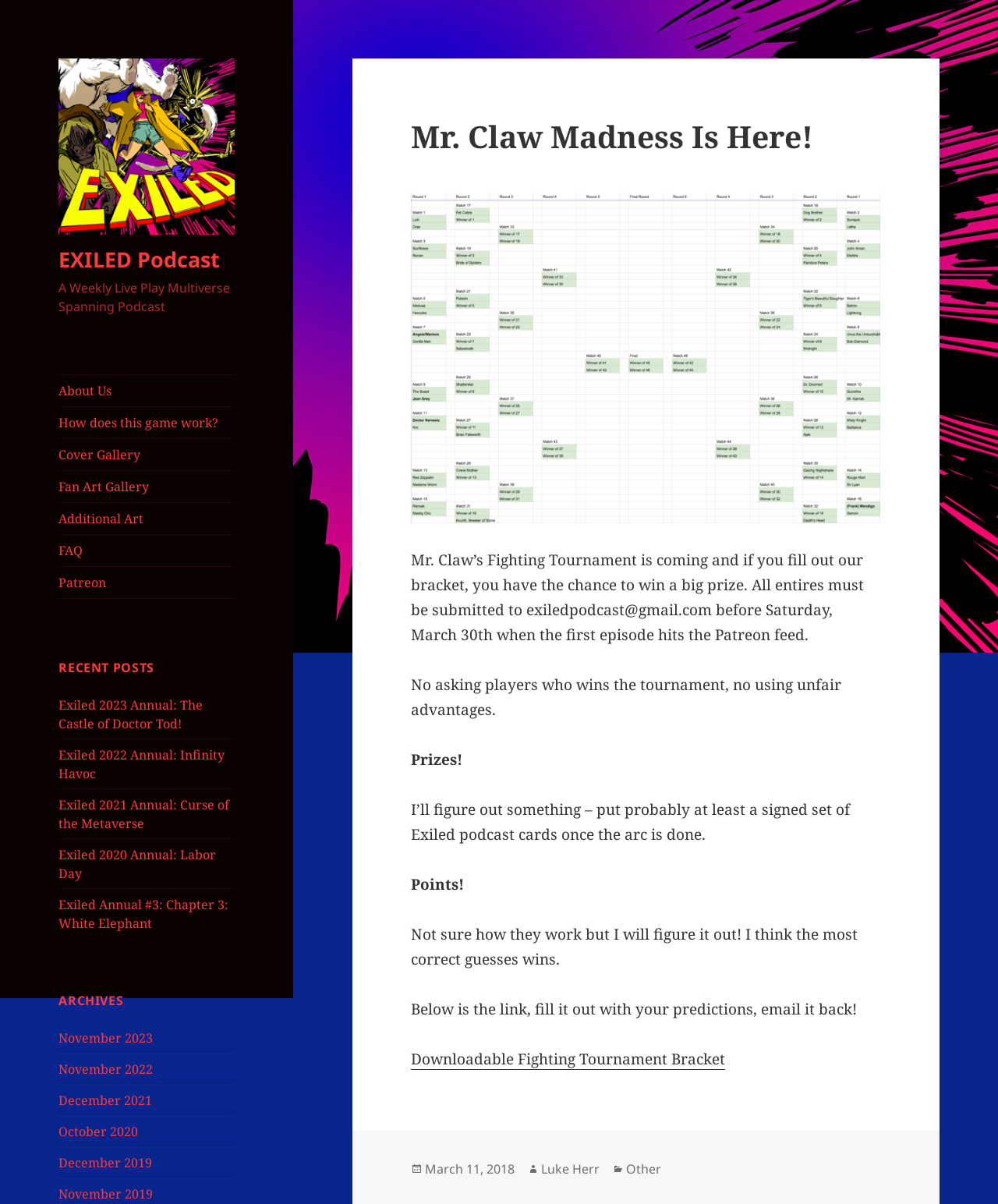Give a one-word or phrase response to the following question: What is the theme of the tournament mentioned on the webpage?

Fighting